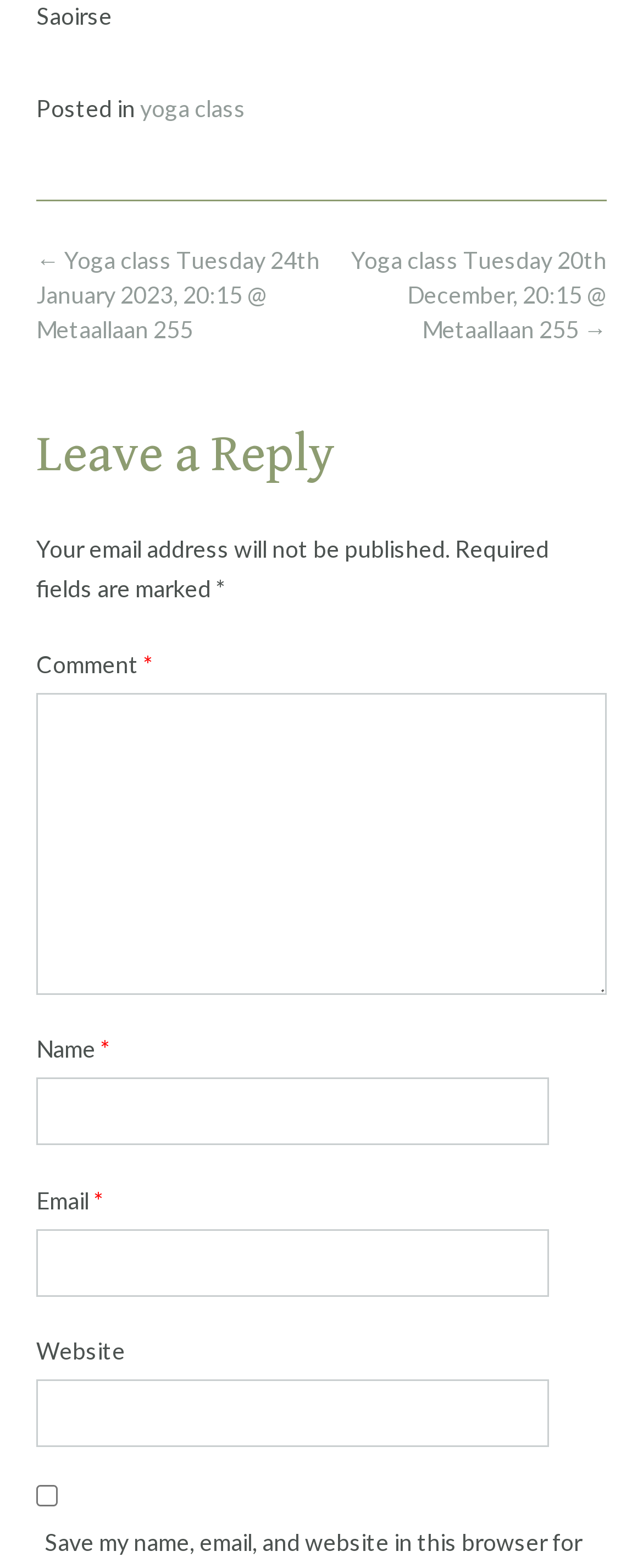What is the category of the post?
Based on the image, answer the question with a single word or brief phrase.

yoga class